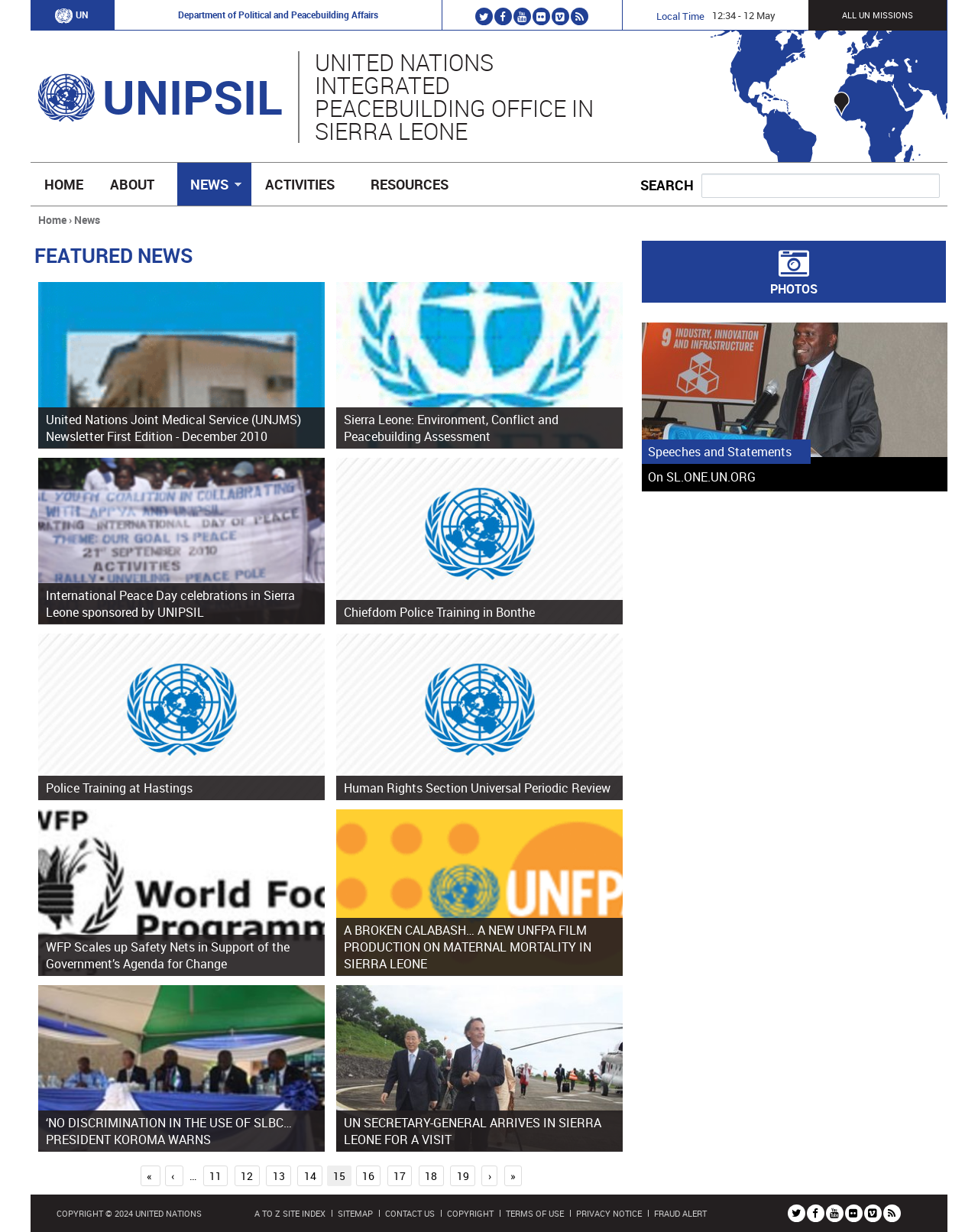Please provide the bounding box coordinates for the element that needs to be clicked to perform the following instruction: "Search for something". The coordinates should be given as four float numbers between 0 and 1, i.e., [left, top, right, bottom].

[0.655, 0.132, 0.969, 0.167]